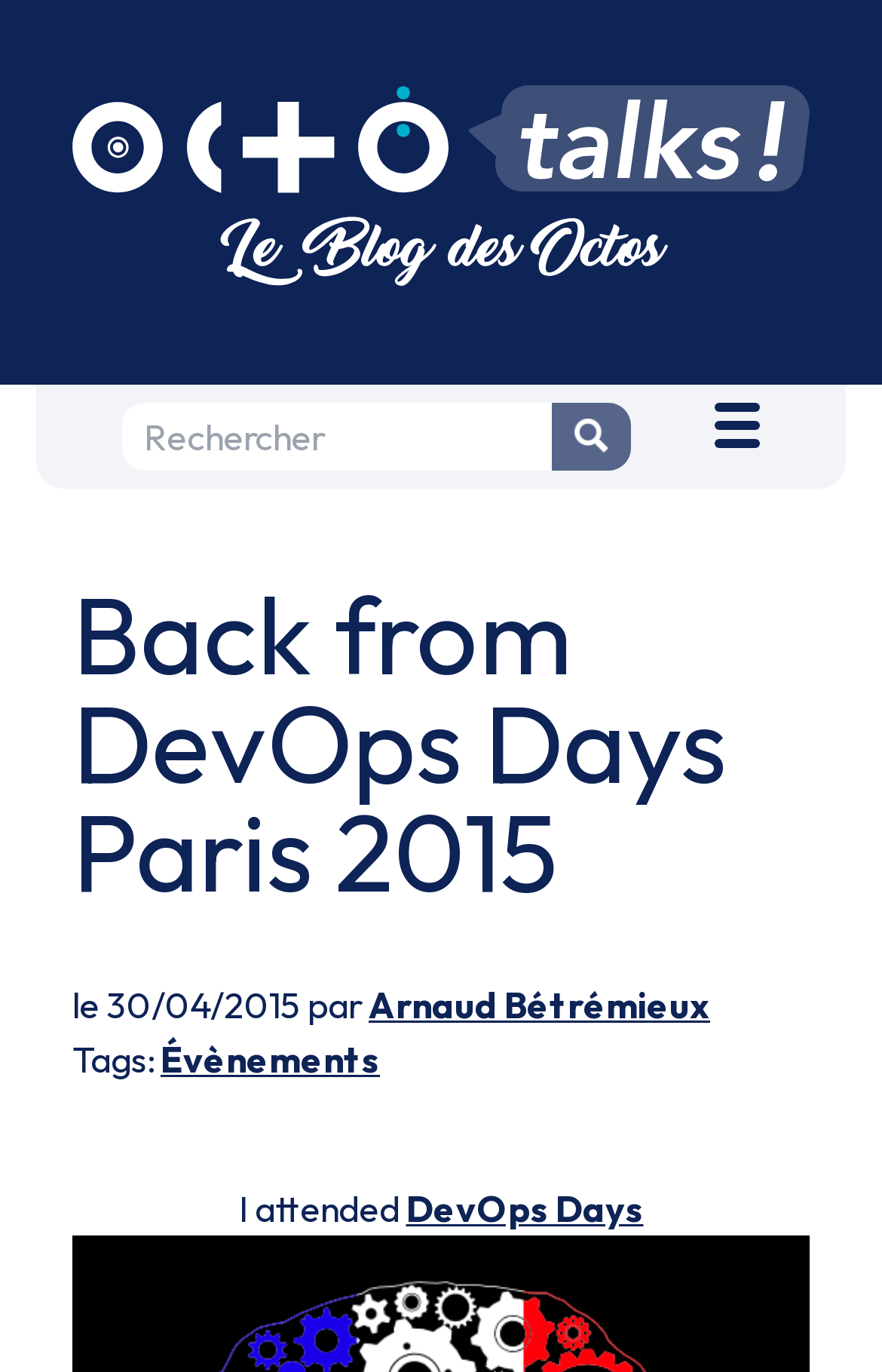Extract the main title from the webpage.

Back from DevOps Days Paris 2015